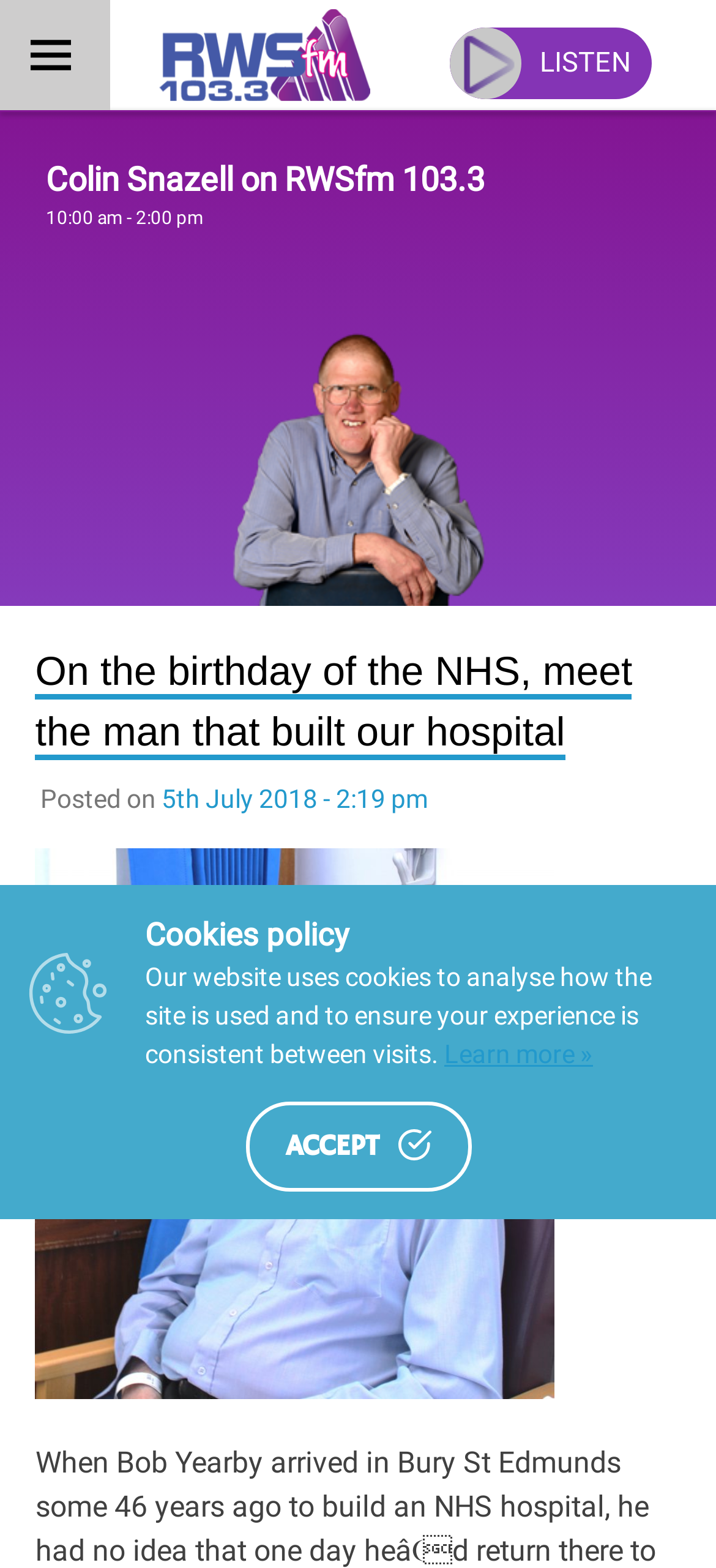Explain the webpage in detail, including its primary components.

This webpage is about a local radio station, RWSfm 103.3, serving West Suffolk. At the top, there is a logo image of the radio station, accompanied by a button with a hamburger icon on the left. Below the logo, there is a heading that reads "Colin Snazell on RWSfm 103.3" with a link to the same title. To the right of the heading, there is a time slot "10:00 am - 2:00 pm" displayed. 

Further down, there is an image related to Colin Snazell, and another time slot "2:00 pm - 4:00 pm" is displayed above a header section. The header section contains a heading that reads "On the birthday of the NHS, meet the man that built our hospital" with a posted date and time "5th July 2018 - 2:19 pm" below it.

On the right side of the page, near the bottom, there is a section about cookies policy, which includes a brief description of how the website uses cookies and a link to "Learn more »". Below this section, there is an "ACCEPT" button. There are also a few other images scattered throughout the page, including one near the bottom left corner.